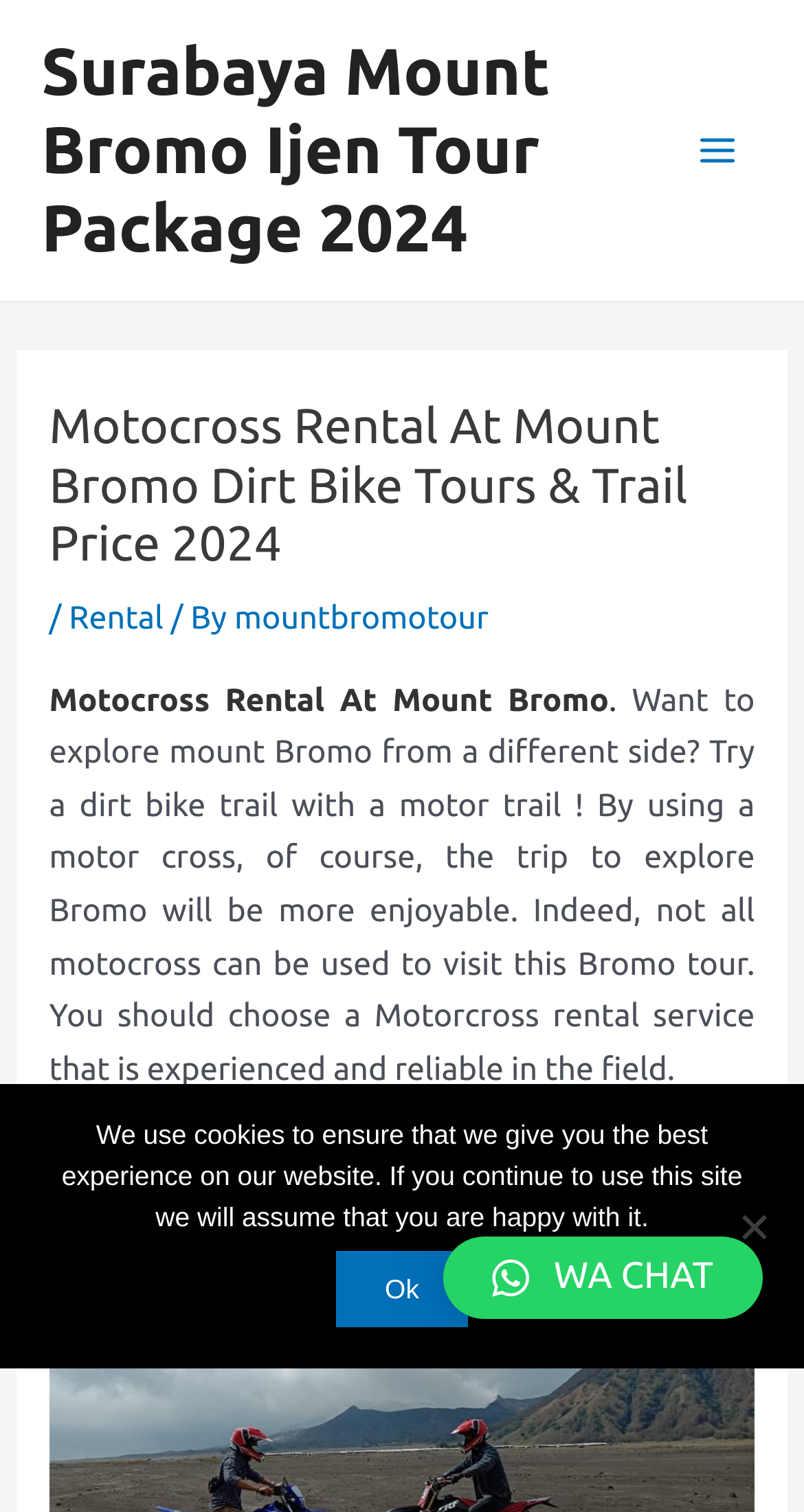What is the recommended way to visit Mount Bromo?
From the screenshot, supply a one-word or short-phrase answer.

Using a reliable Motorcross rental service